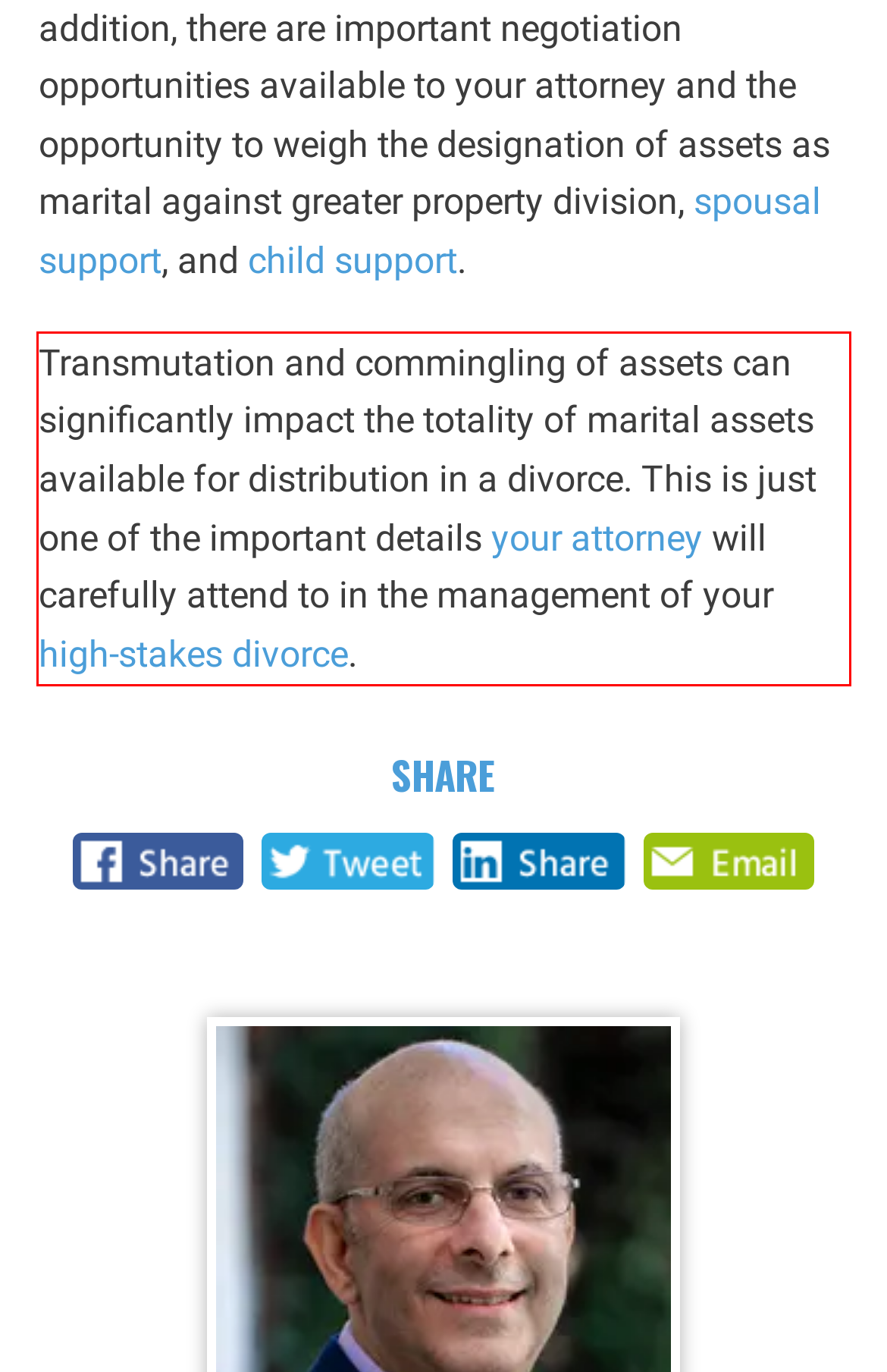Analyze the screenshot of a webpage where a red rectangle is bounding a UI element. Extract and generate the text content within this red bounding box.

Transmutation and commingling of assets can significantly impact the totality of marital assets available for distribution in a divorce. This is just one of the important details your attorney will carefully attend to in the management of your high-stakes divorce.